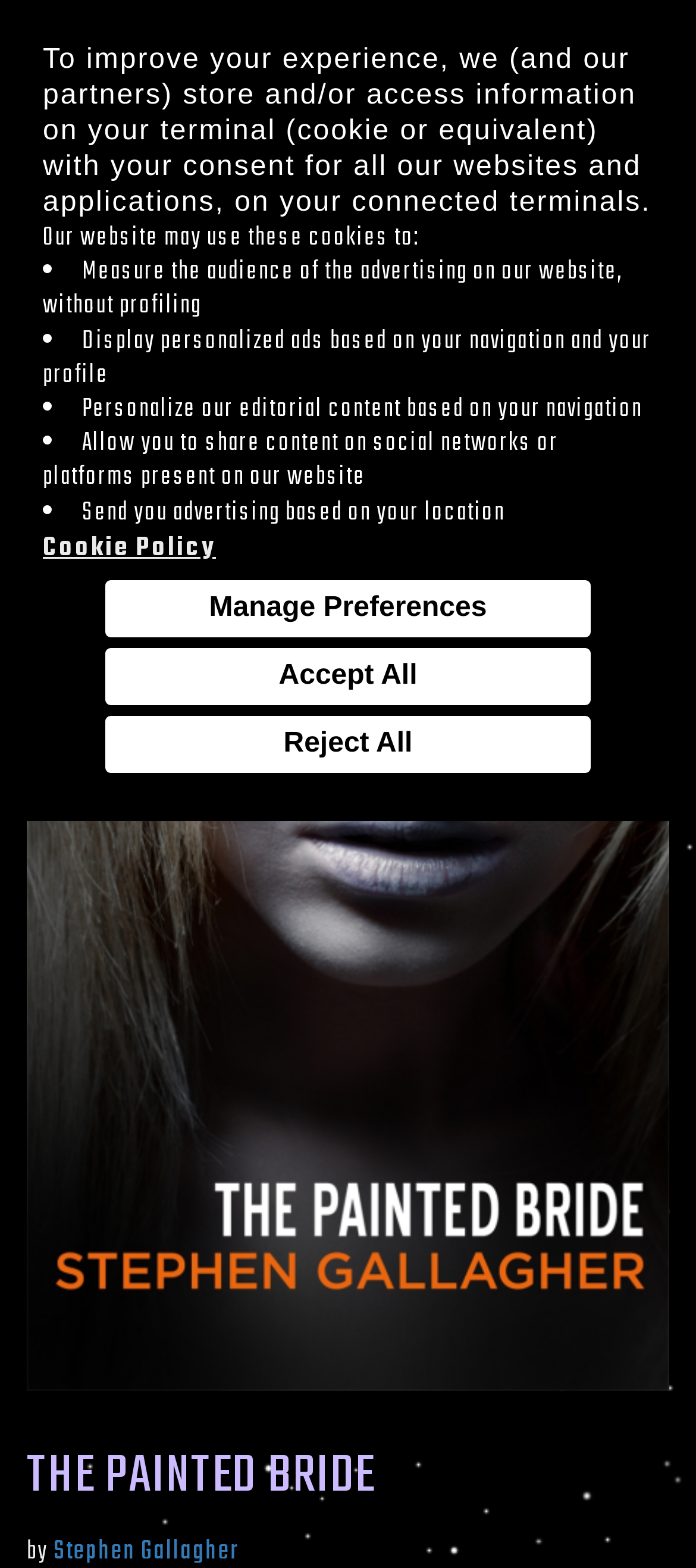Refer to the image and answer the question with as much detail as possible: What is the purpose of the buttons 'Manage Preferences', 'Accept All', and 'Reject All'?

I inferred the answer by analyzing the context of the buttons within the 'Cookie Consent Banner' dialog. The buttons are likely related to managing cookie preferences, and the surrounding text mentions storing and accessing information on the user's terminal.